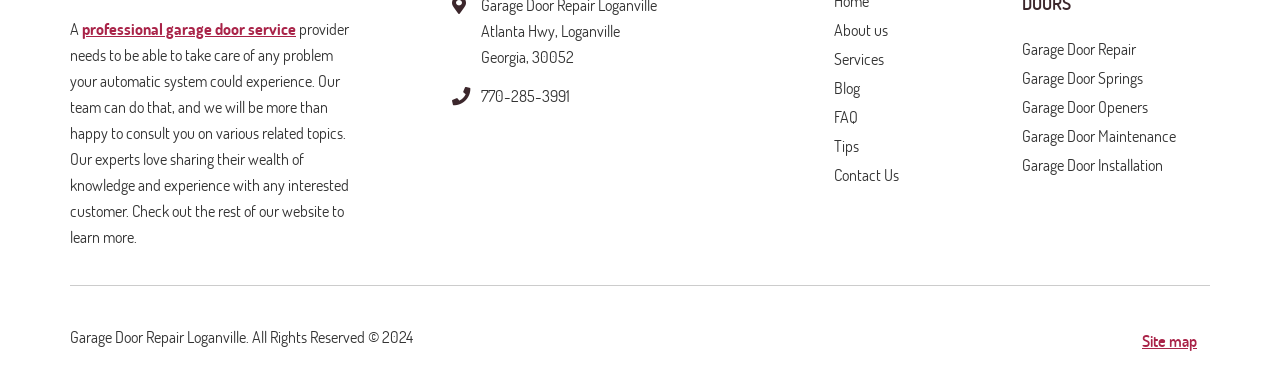Using the details from the image, please elaborate on the following question: What is the name of the company?

I found the company name by looking at the static text element located at [0.055, 0.865, 0.323, 0.918] which displays the text 'Garage Door Repair Loganville. All Rights Reserved © 2024'.